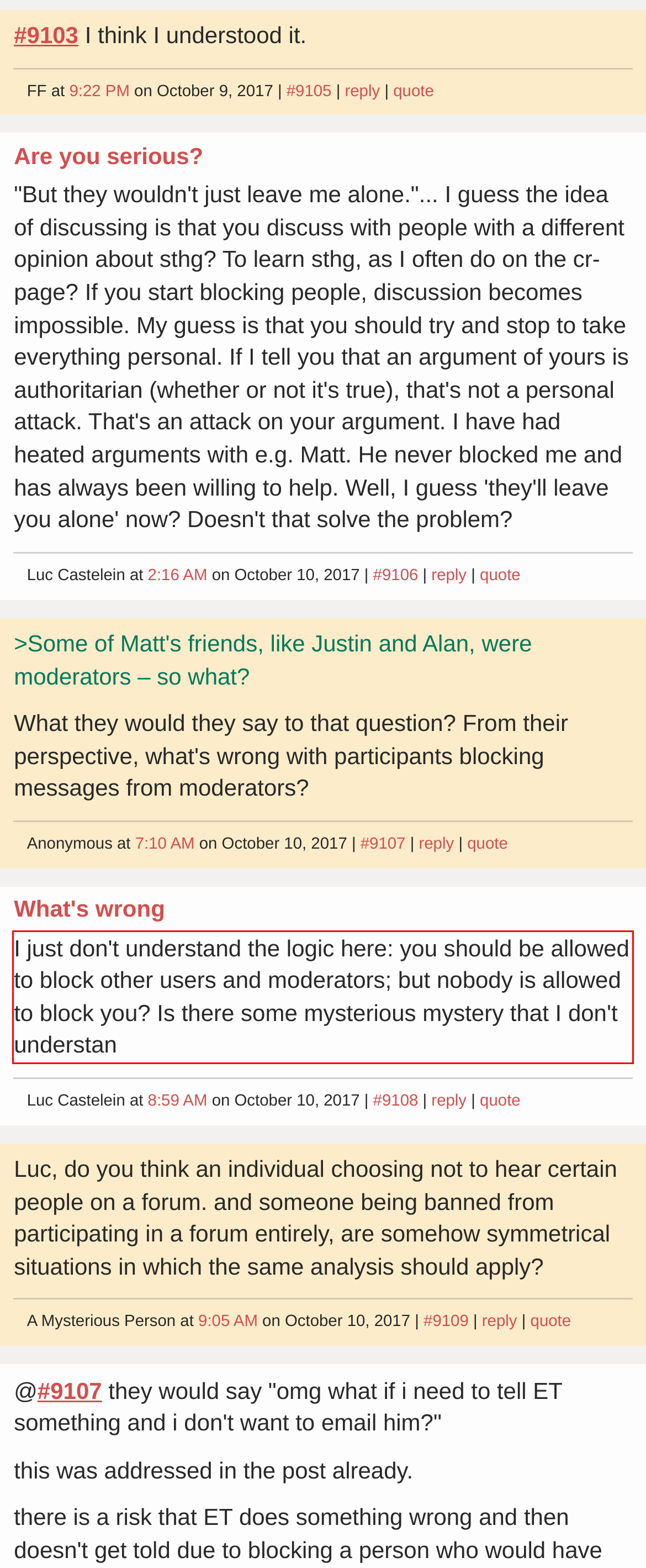There is a UI element on the webpage screenshot marked by a red bounding box. Extract and generate the text content from within this red box.

I just don't understand the logic here: you should be allowed to block other users and moderators; but nobody is allowed to block you? Is there some mysterious mystery that I don't understan